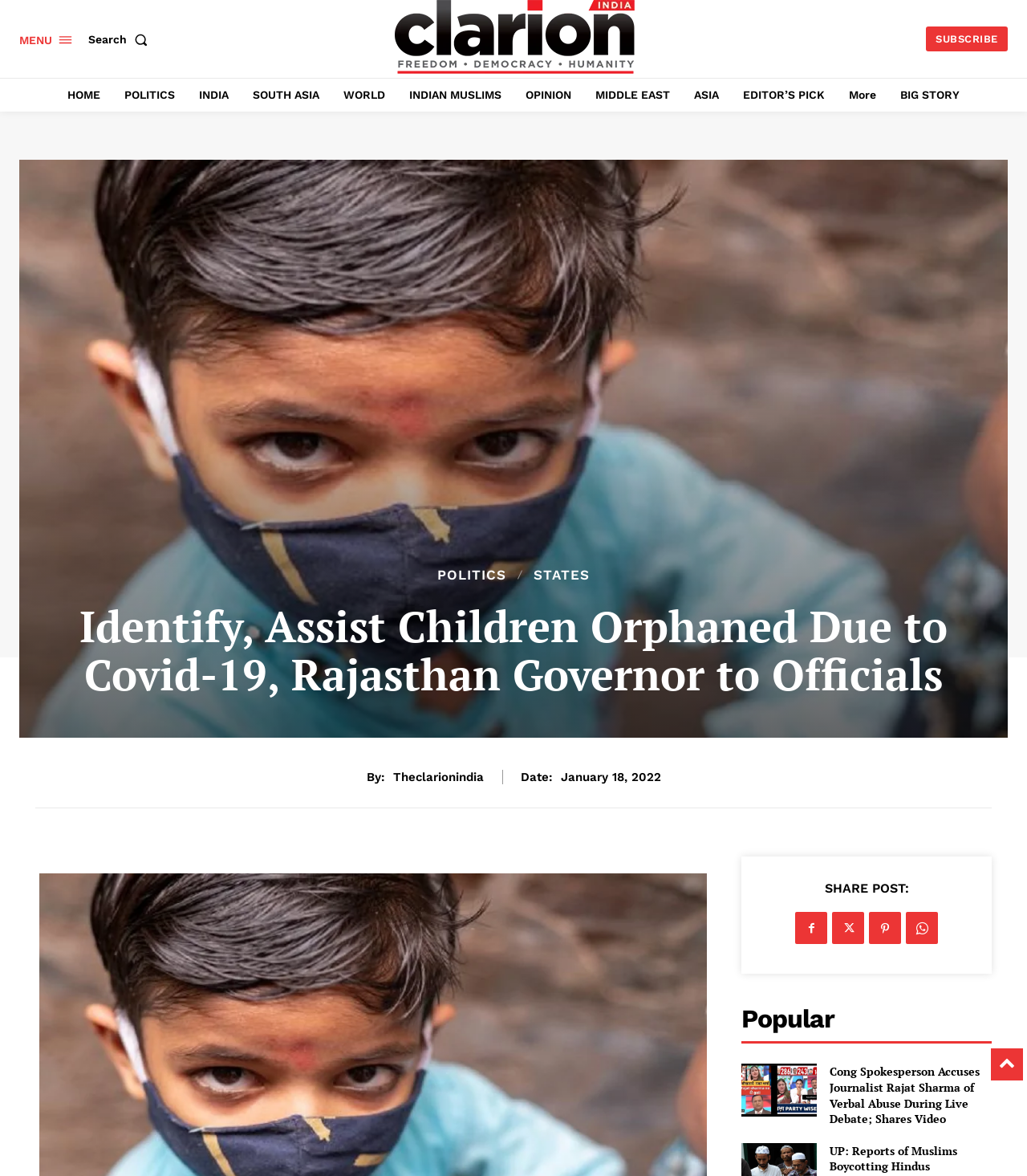What is the category of the popular article? Using the information from the screenshot, answer with a single word or phrase.

Politics